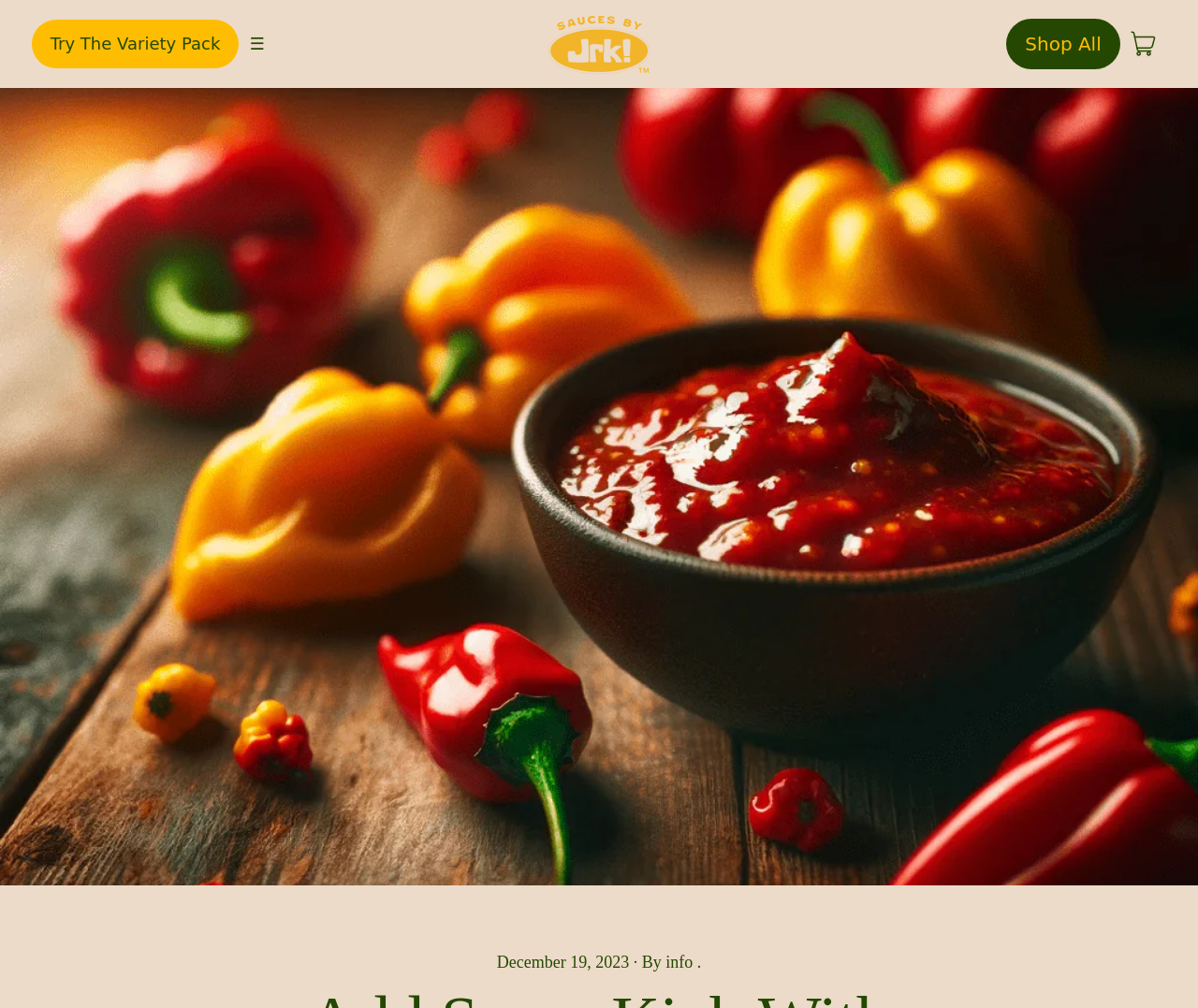Find the bounding box coordinates for the UI element that matches this description: "Return to Rational Magic Home".

None